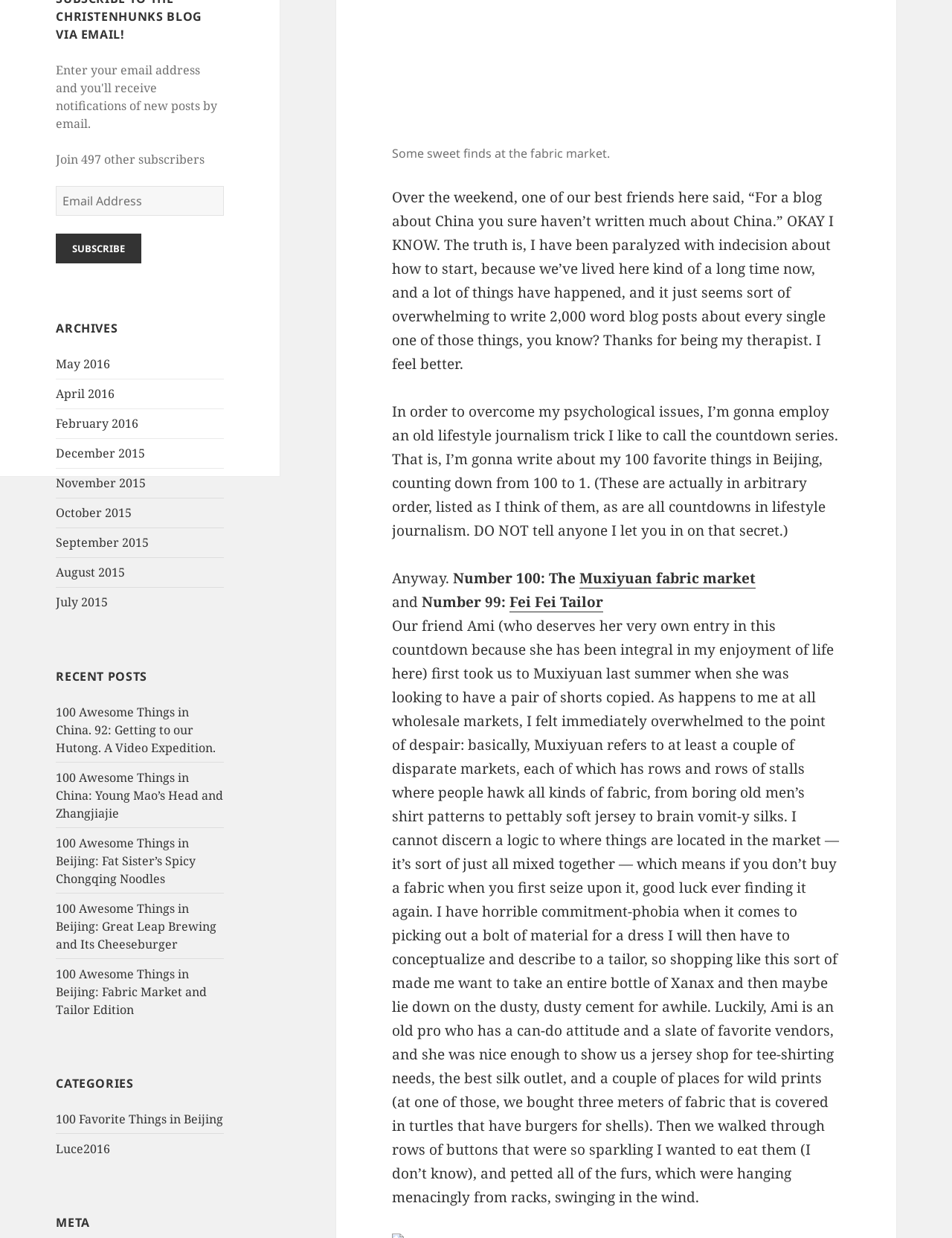Provide the bounding box coordinates, formatted as (top-left x, top-left y, bottom-right x, bottom-right y), with all values being floating point numbers between 0 and 1. Identify the bounding box of the UI element that matches the description: February 2016

[0.059, 0.336, 0.146, 0.349]